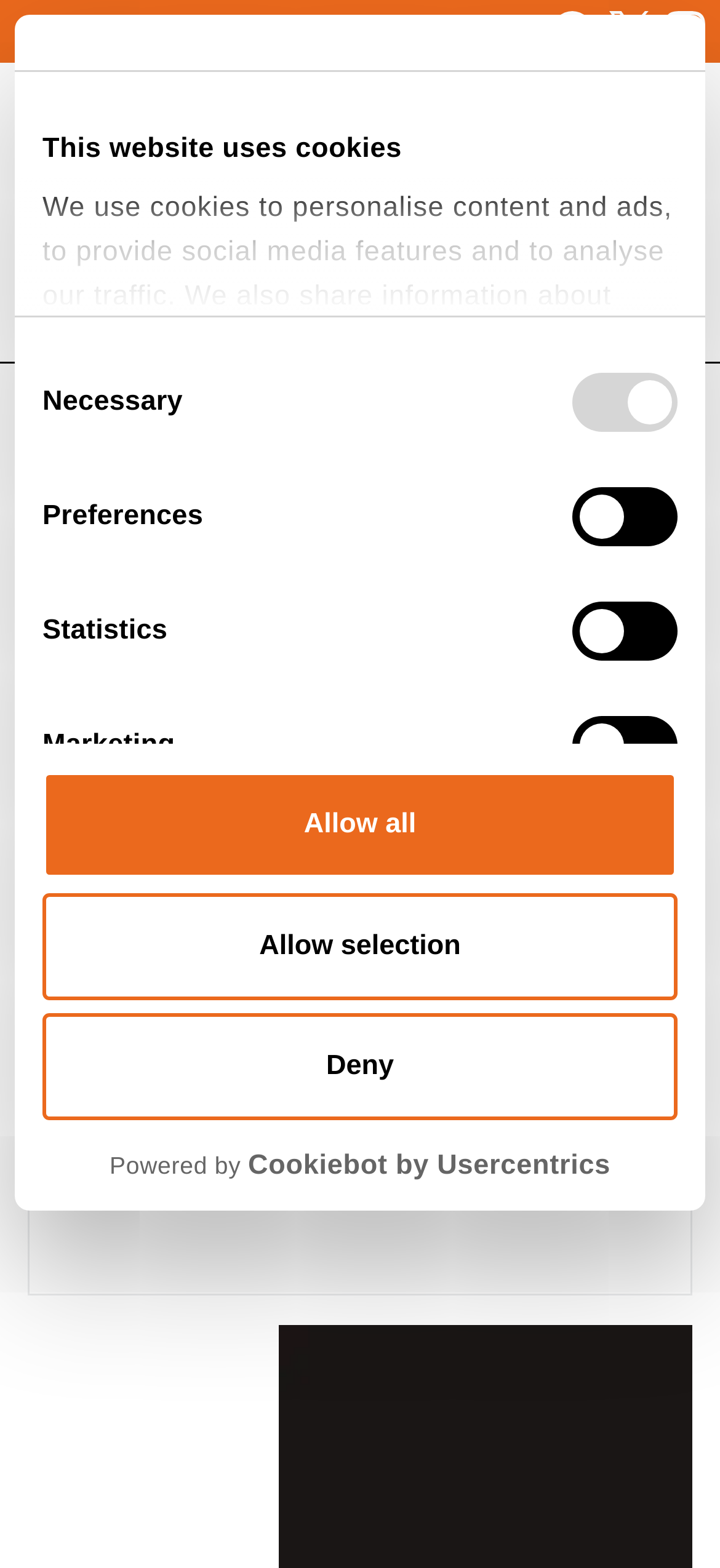How many social media links are present on the webpage?
Look at the image and answer with only one word or phrase.

4